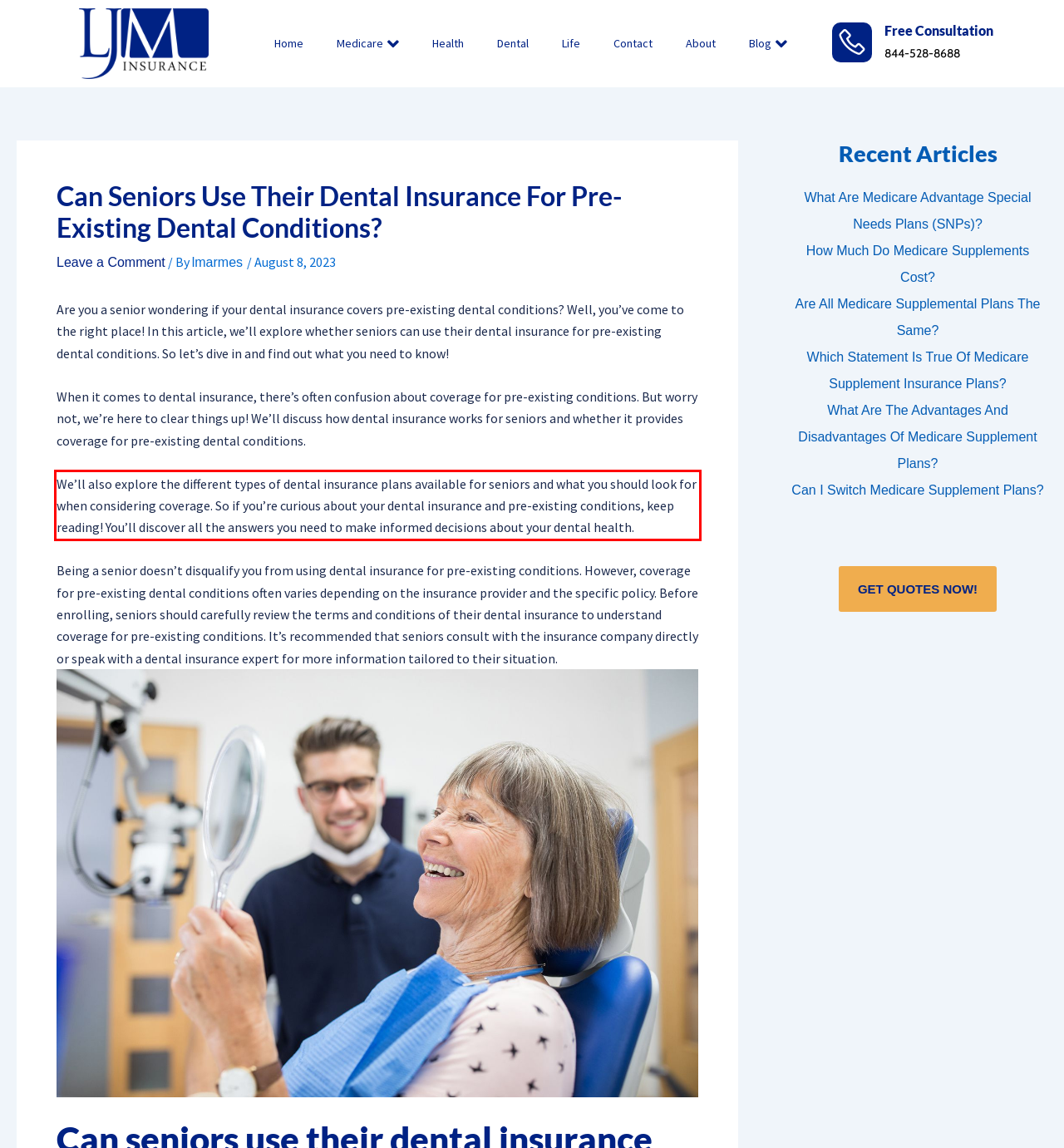Given the screenshot of a webpage, identify the red rectangle bounding box and recognize the text content inside it, generating the extracted text.

We’ll also explore the different types of dental insurance plans available for seniors and what you should look for when considering coverage. So if you’re curious about your dental insurance and pre-existing conditions, keep reading! You’ll discover all the answers you need to make informed decisions about your dental health.